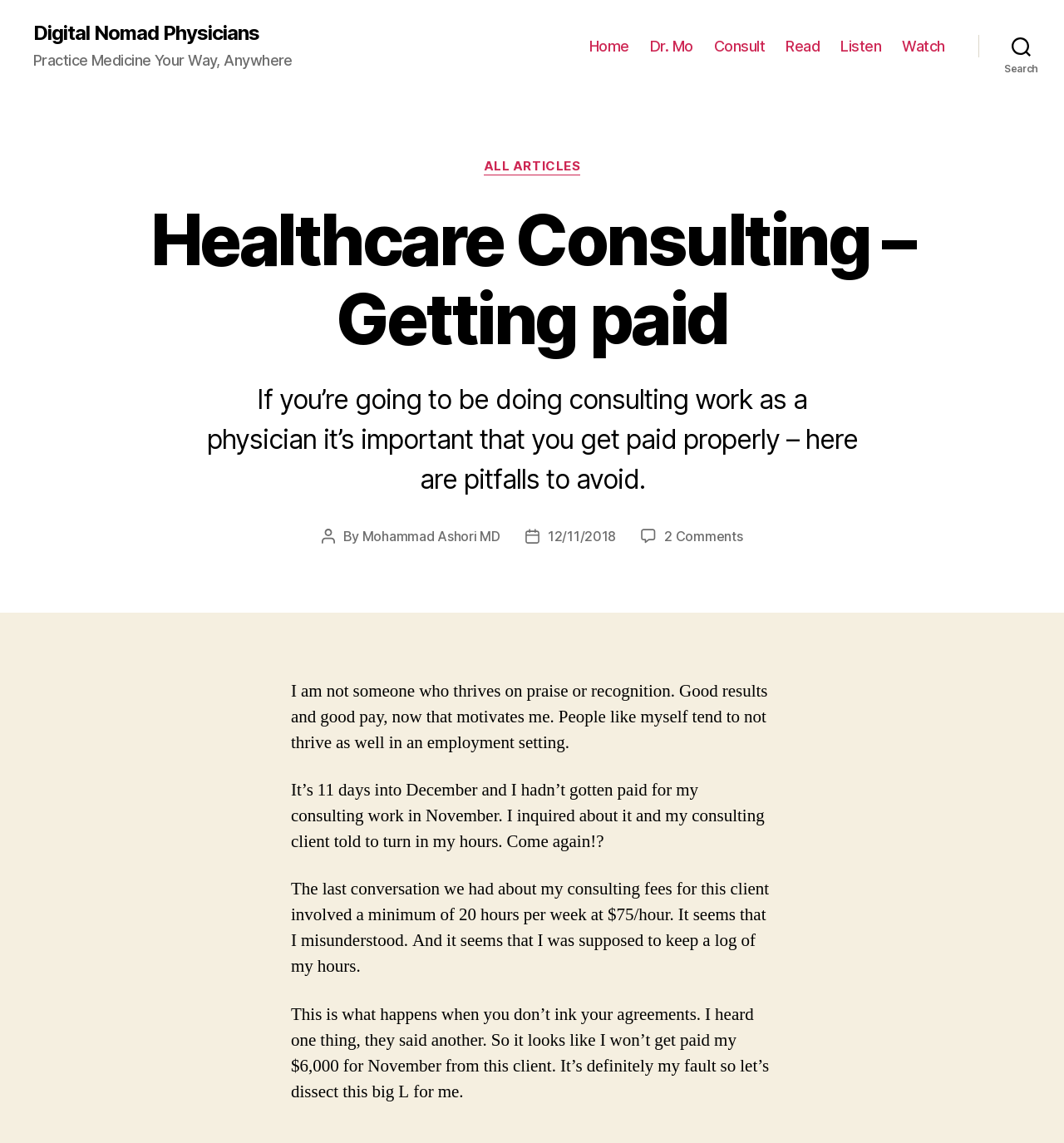Provide an in-depth caption for the contents of the webpage.

The webpage is about healthcare consulting, specifically discussing the importance of getting paid properly as a physician consultant. At the top left, there is a link to "Digital Nomad Physicians" and a static text "Practice Medicine Your Way, Anywhere". 

Below this, there is a horizontal navigation bar with five links: "Home", "Dr. Mo", "Consult", "Read", and "Watch". 

On the top right, there is a search button. When expanded, it displays a header with categories and a link to "ALL ARTICLES". 

The main content of the webpage is an article titled "Healthcare Consulting – Getting paid". The article discusses the pitfalls to avoid when getting paid as a physician consultant. Below the title, there is a brief summary of the article. 

The article is written by "Mohammad Ashori MD" and was posted on "12/11/2018" with "2 Comments". The main content of the article is divided into four paragraphs, each discussing the author's personal experience with consulting work and the importance of clear agreements and payment terms.